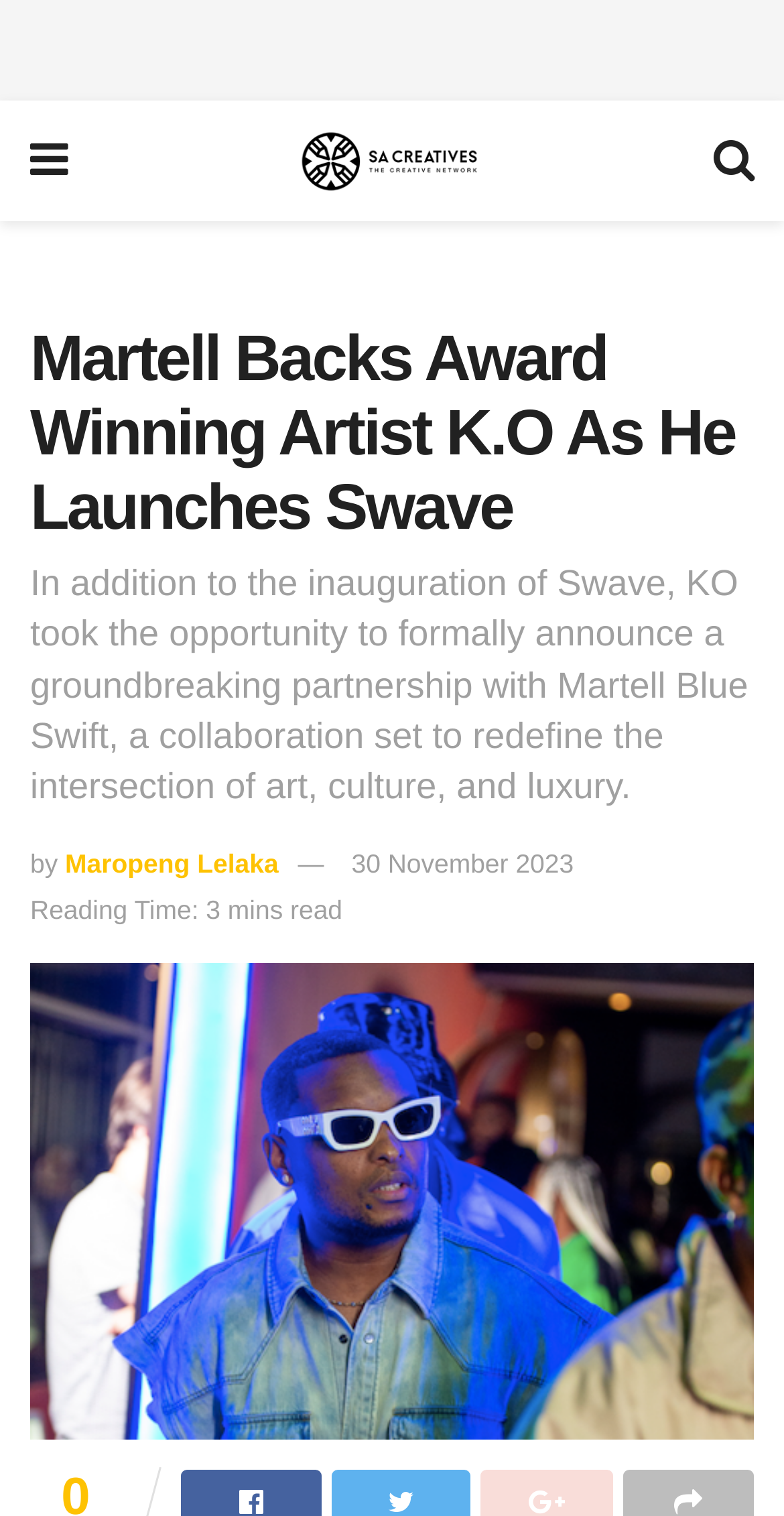How long does it take to read the article?
Please provide a single word or phrase answer based on the image.

3 mins read